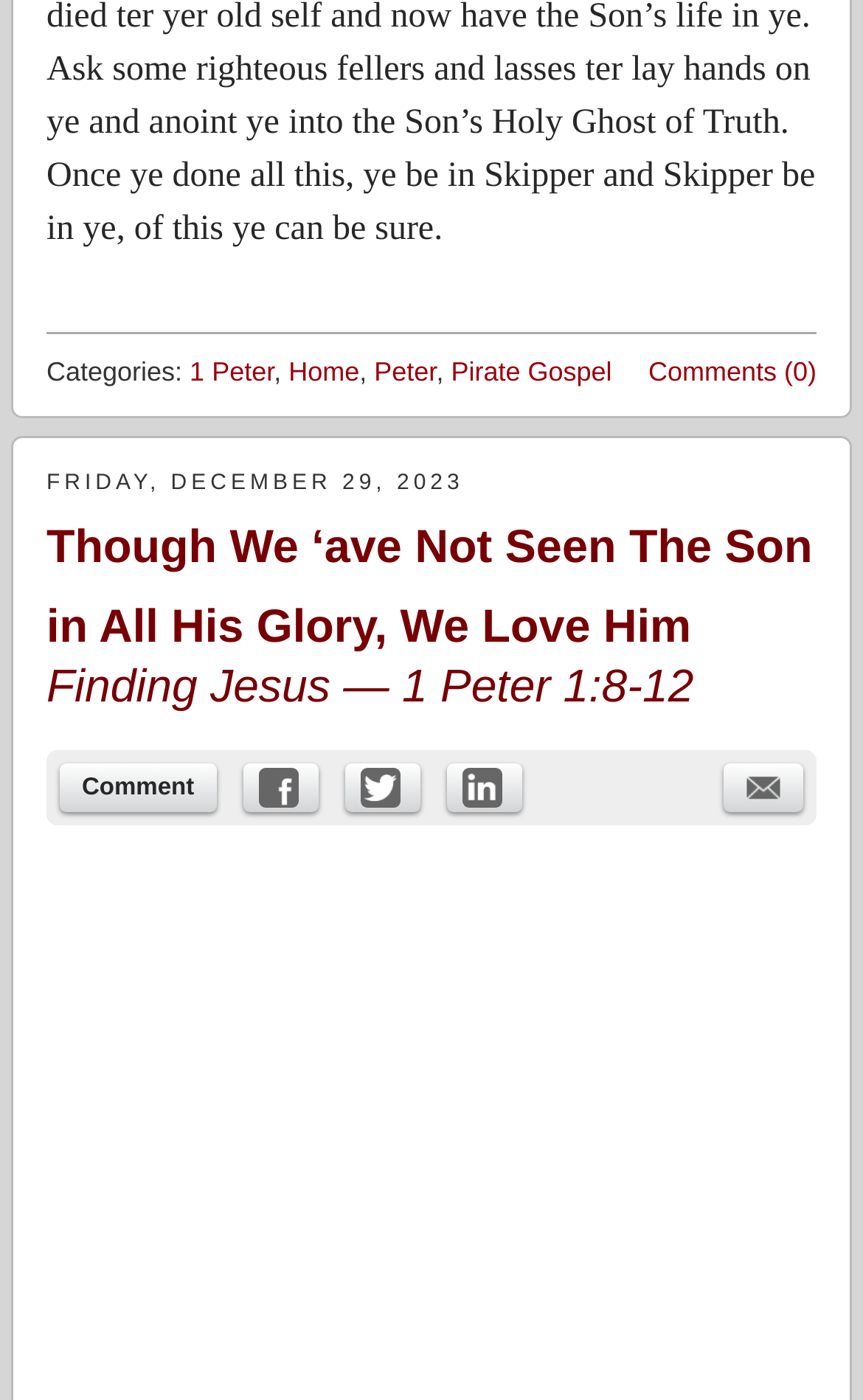Locate the bounding box coordinates of the area where you should click to accomplish the instruction: "Go to 1 Peter category".

[0.22, 0.255, 0.317, 0.277]